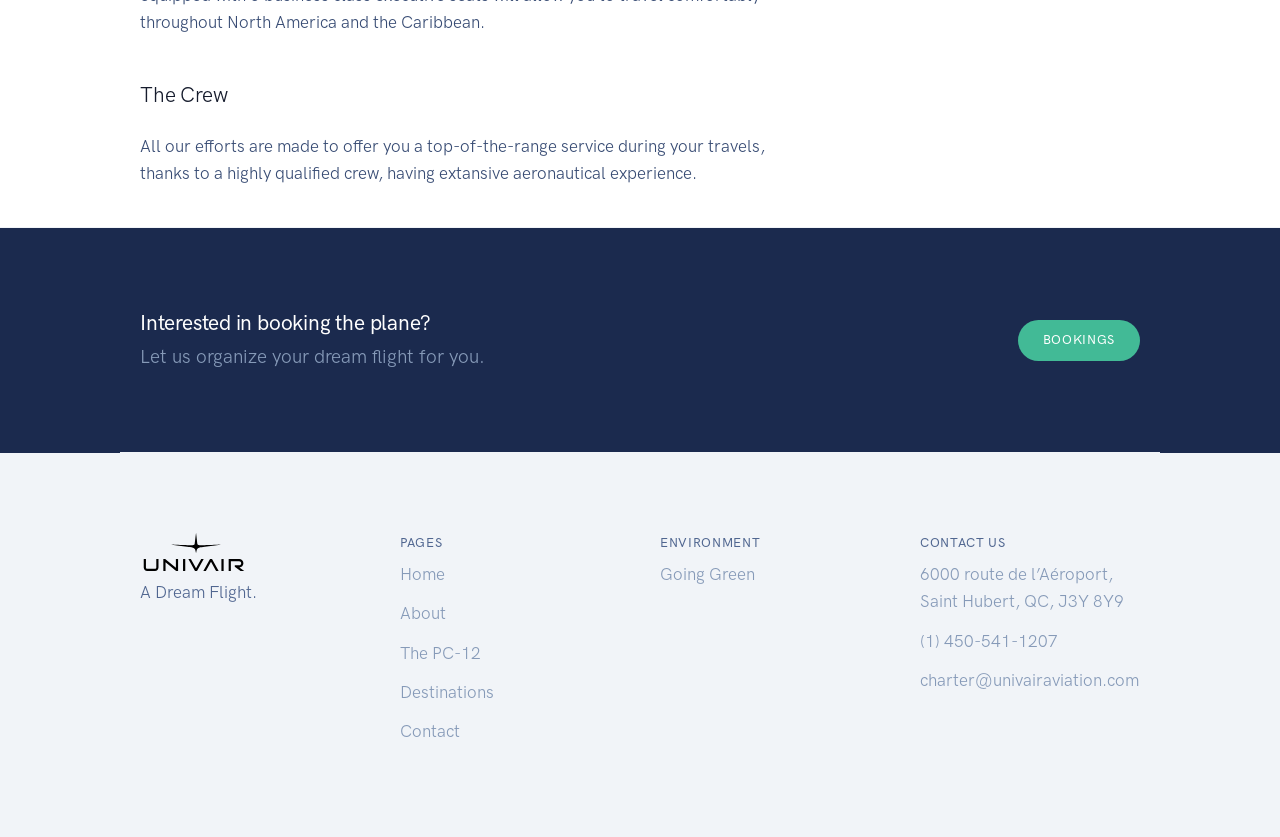Please identify the bounding box coordinates of the element I need to click to follow this instruction: "Click the 'REQUEST A FREE QUOTE' button".

None